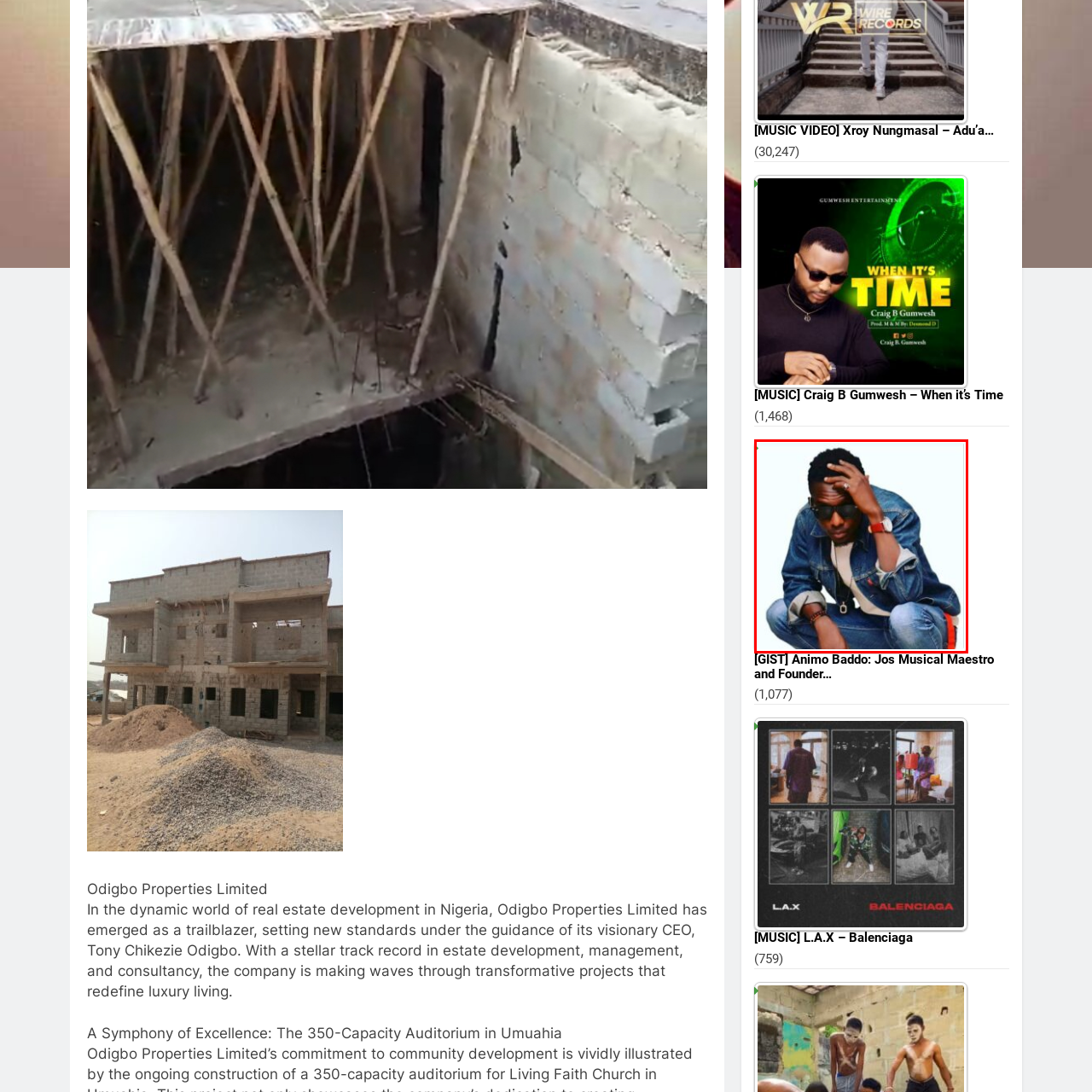Check the highlighted part in pink, What is the man's pose in the image? 
Use a single word or phrase for your answer.

Crouching